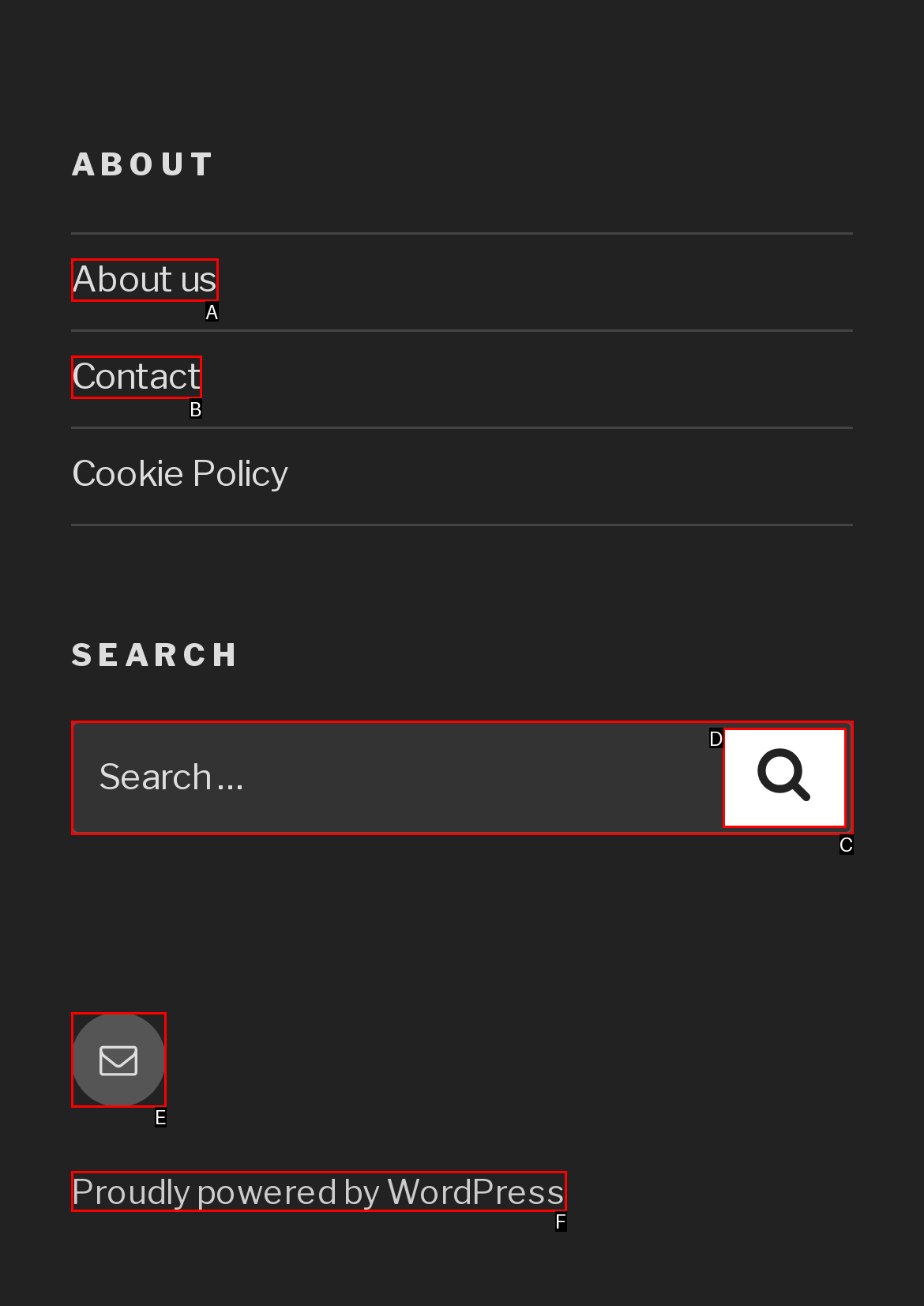Select the letter of the UI element that best matches: Proudly powered by WordPress
Answer with the letter of the correct option directly.

F